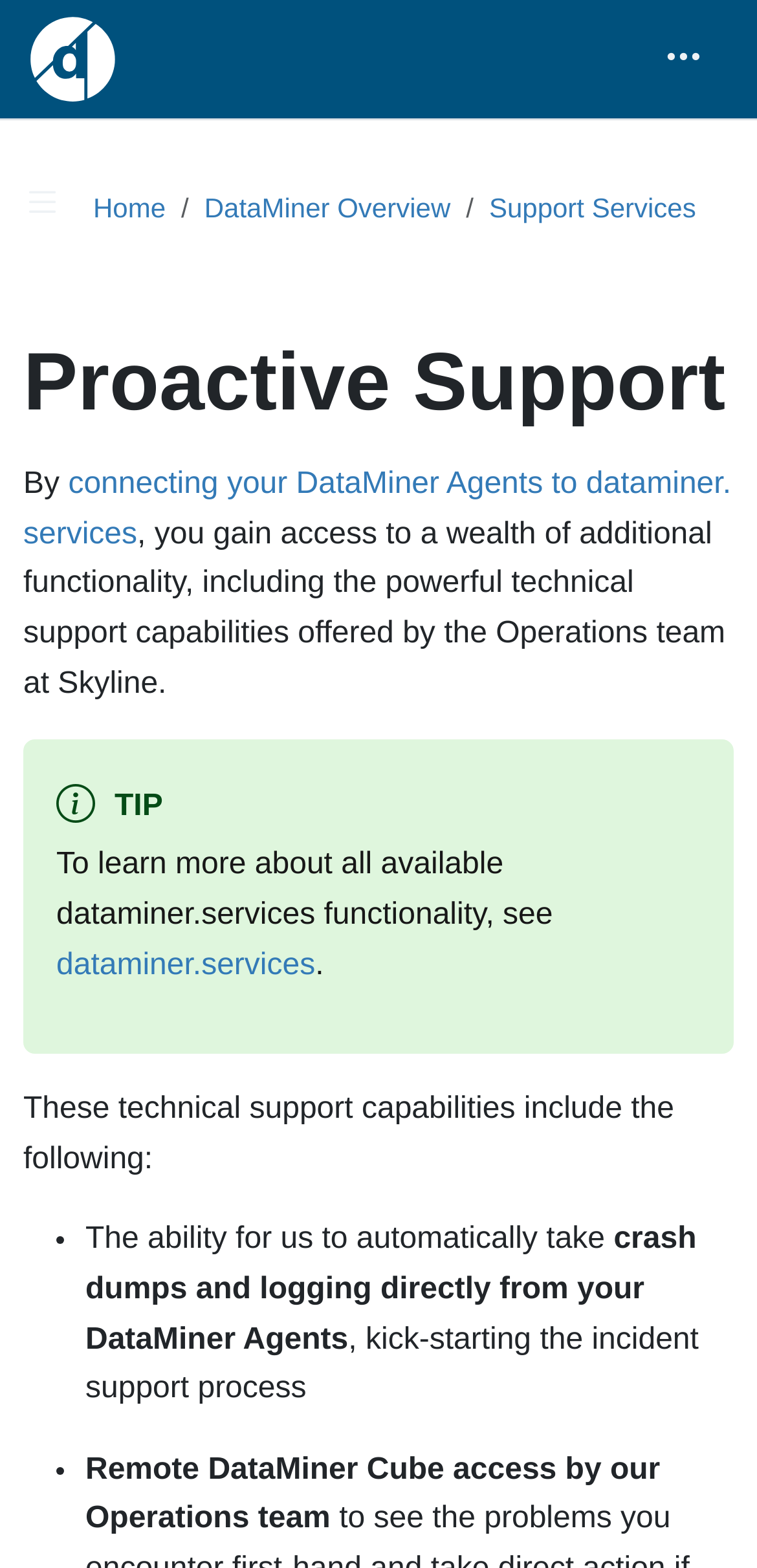What is one of the technical support capabilities offered?
Use the image to answer the question with a single word or phrase.

Remote DataMiner Cube access